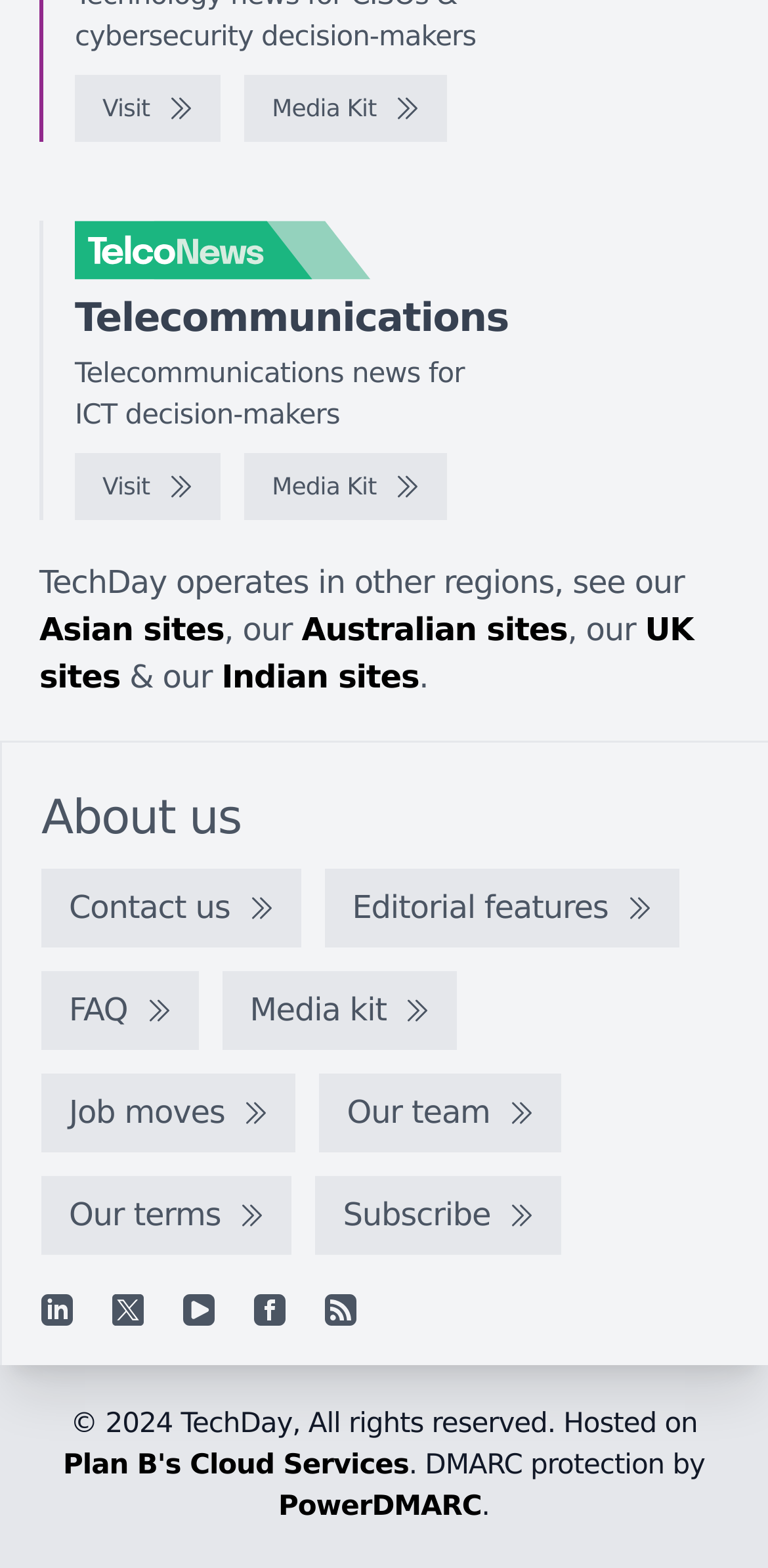Could you specify the bounding box coordinates for the clickable section to complete the following instruction: "View Media Kit"?

[0.318, 0.047, 0.582, 0.09]